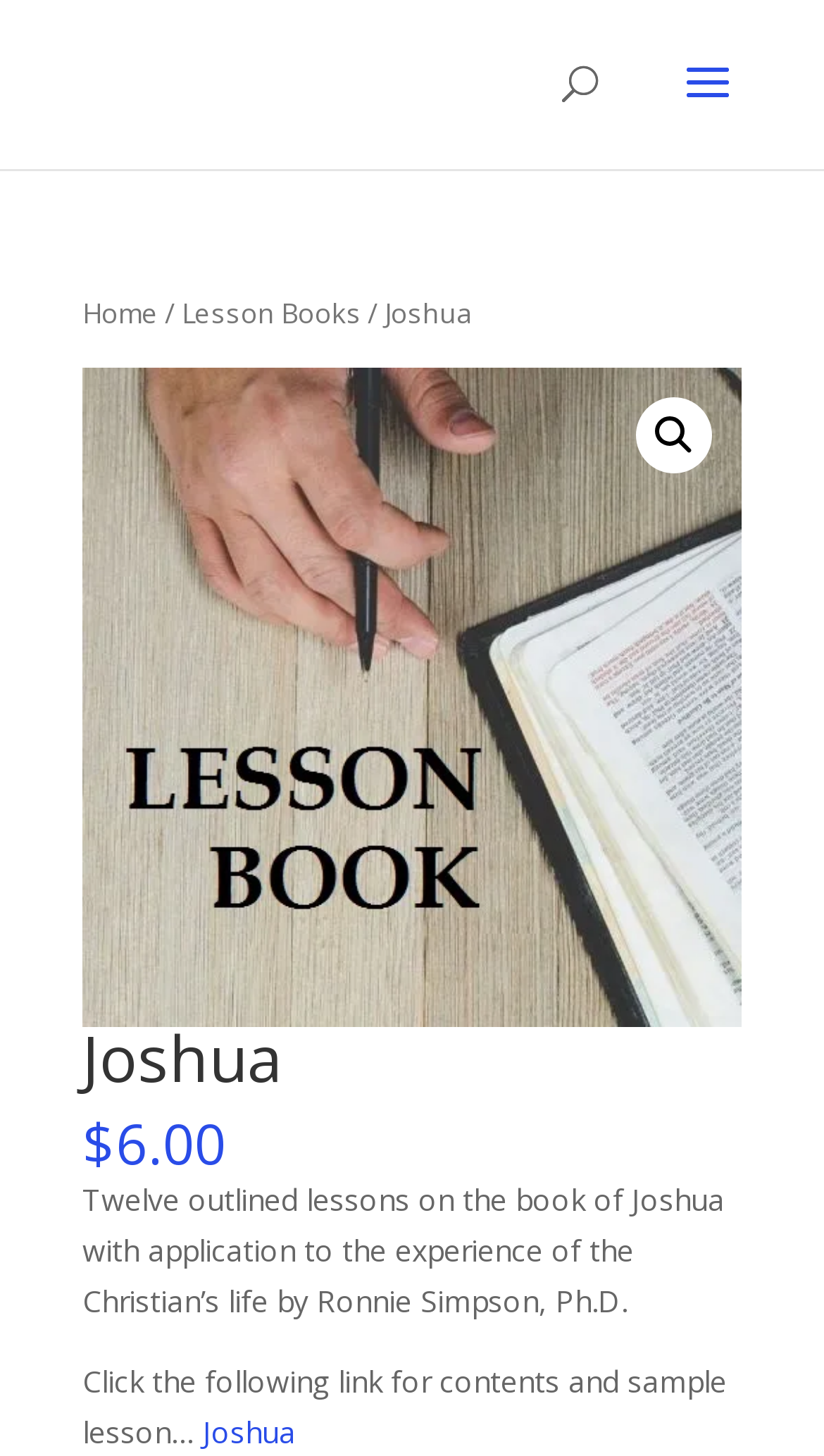Identify the bounding box coordinates for the UI element mentioned here: "Lesson Books". Provide the coordinates as four float values between 0 and 1, i.e., [left, top, right, bottom].

[0.221, 0.202, 0.438, 0.228]